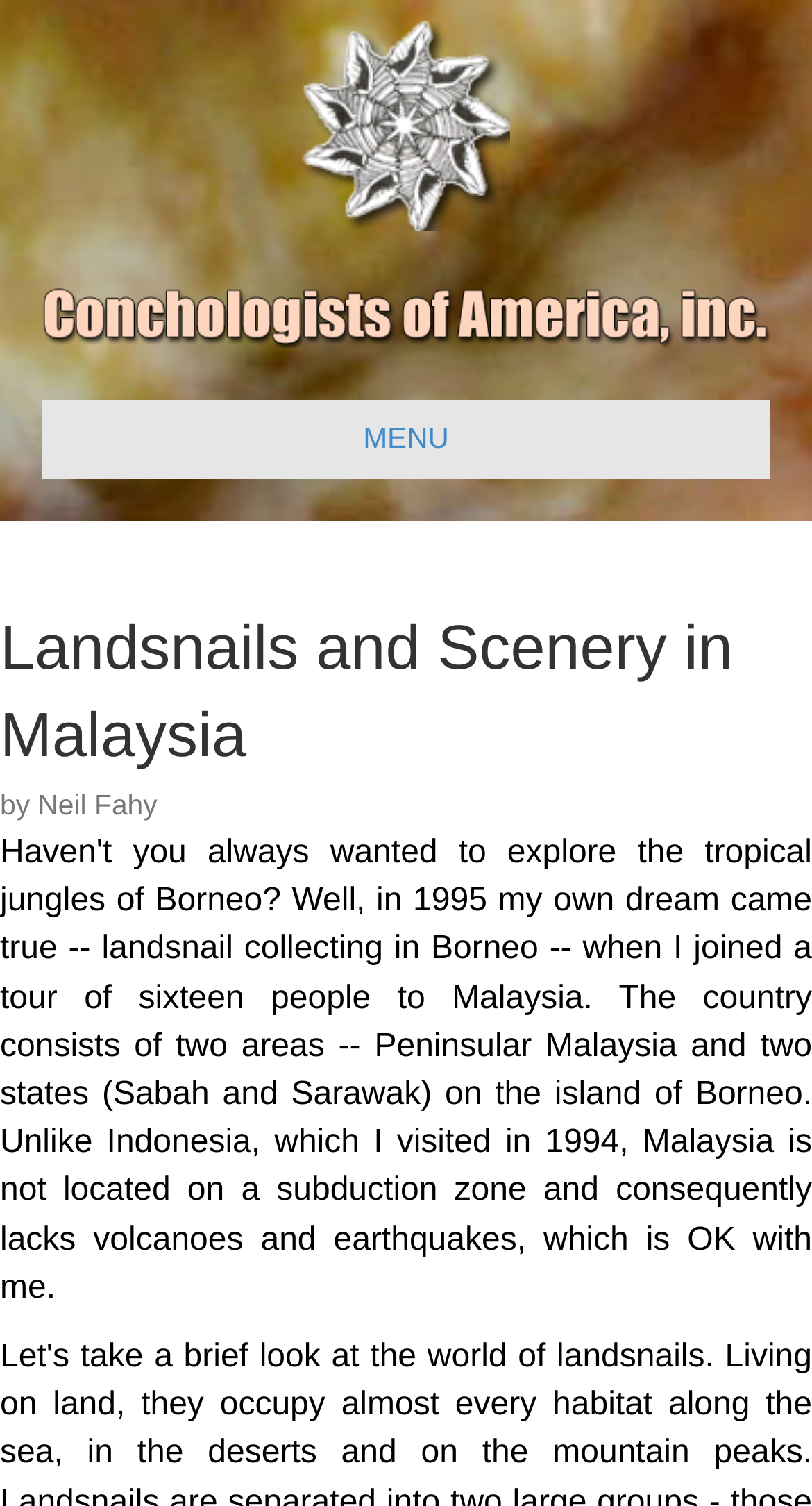What is the purpose of the button?
Please provide a full and detailed response to the question.

I determined the purpose of the button by looking at its text content, which is 'MENU', indicating that it is used to open a menu or navigation options.